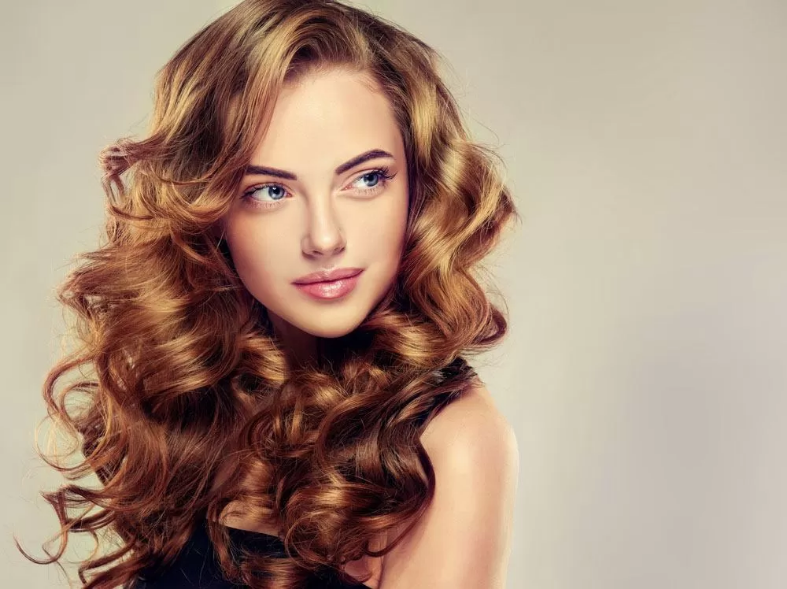Provide a thorough description of the image.

The image features a young woman with stunning, voluminous curls that cascade beautifully down her shoulders. Her radiant skin is complemented by soft, natural makeup that highlights her features, including her captivating blue eyes. She gazes slightly off to the side with a subtle smile, exuding confidence and charm. The soft-focus background enhances her striking presence, making her the focal point of the composition. This visually appealing portrayal aligns perfectly with themes of beauty and style, reminiscent of trends often explored in health and fashion articles, such as those discussing rhinoplasty and aesthetic enhancements.